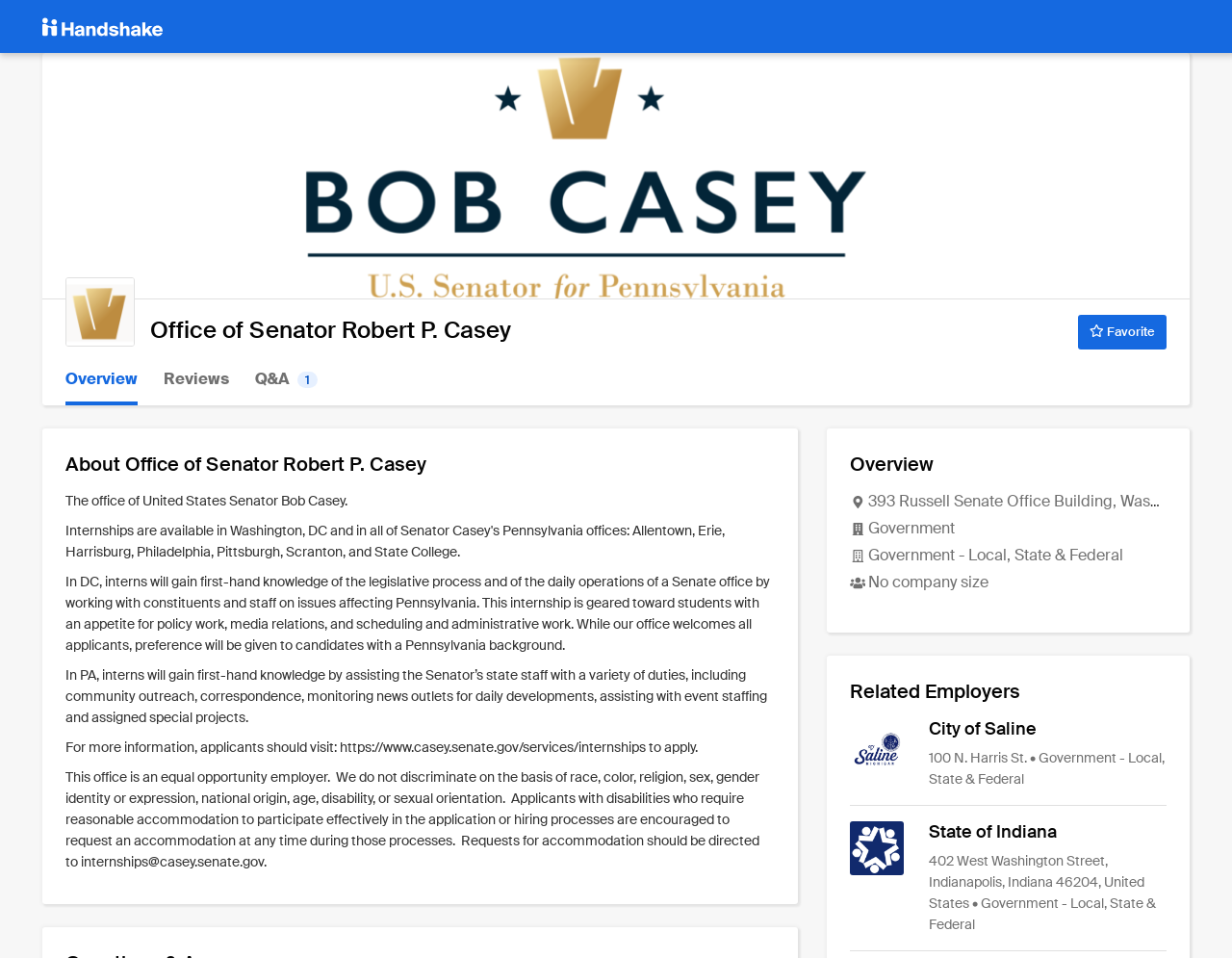Please identify the coordinates of the bounding box that should be clicked to fulfill this instruction: "Read more articles from Power Generation".

None